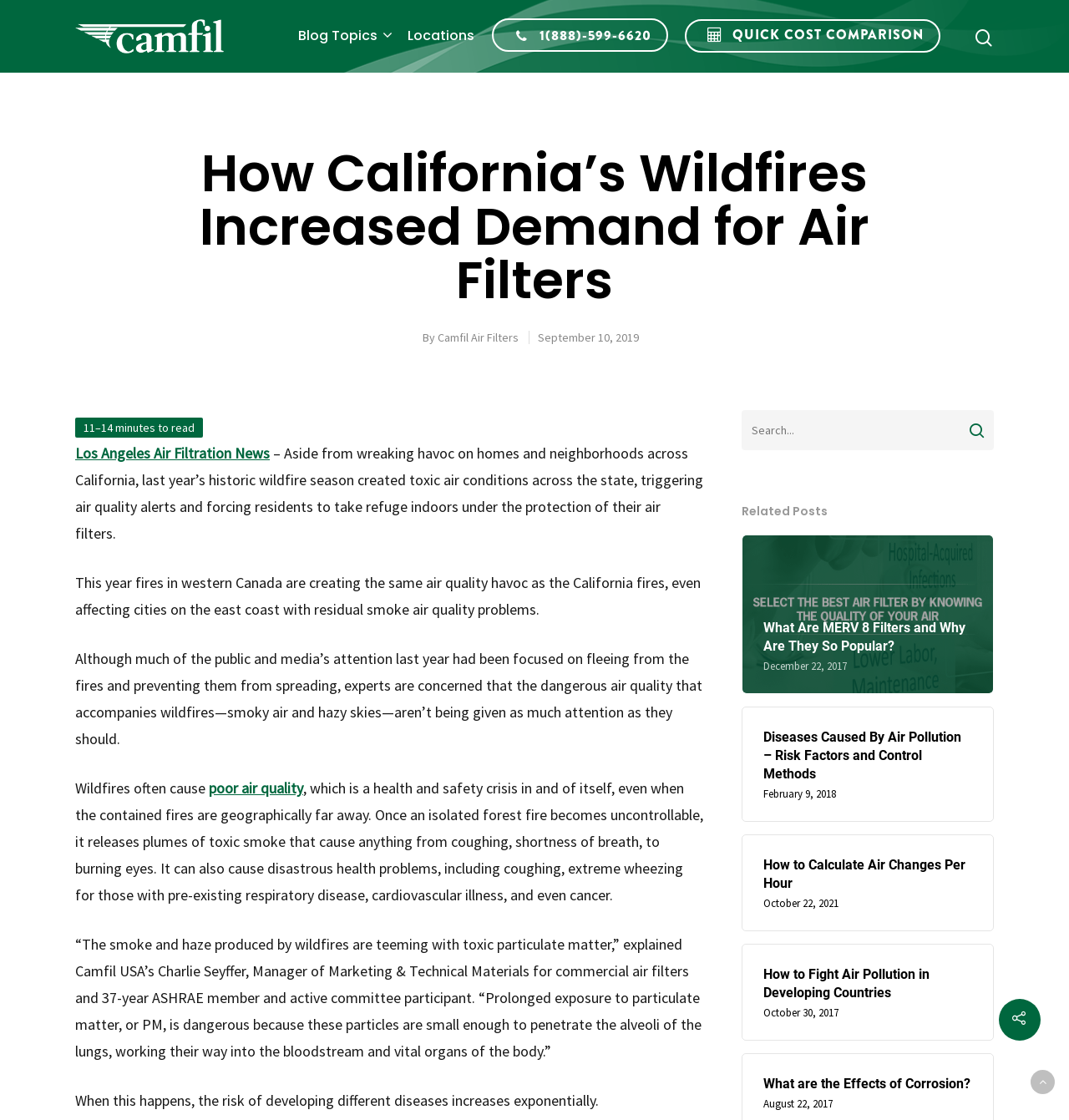Please determine the bounding box of the UI element that matches this description: name="s" placeholder="Search..." title="Search for:". The coordinates should be given as (top-left x, top-left y, bottom-right x, bottom-right y), with all values between 0 and 1.

[0.693, 0.366, 0.93, 0.402]